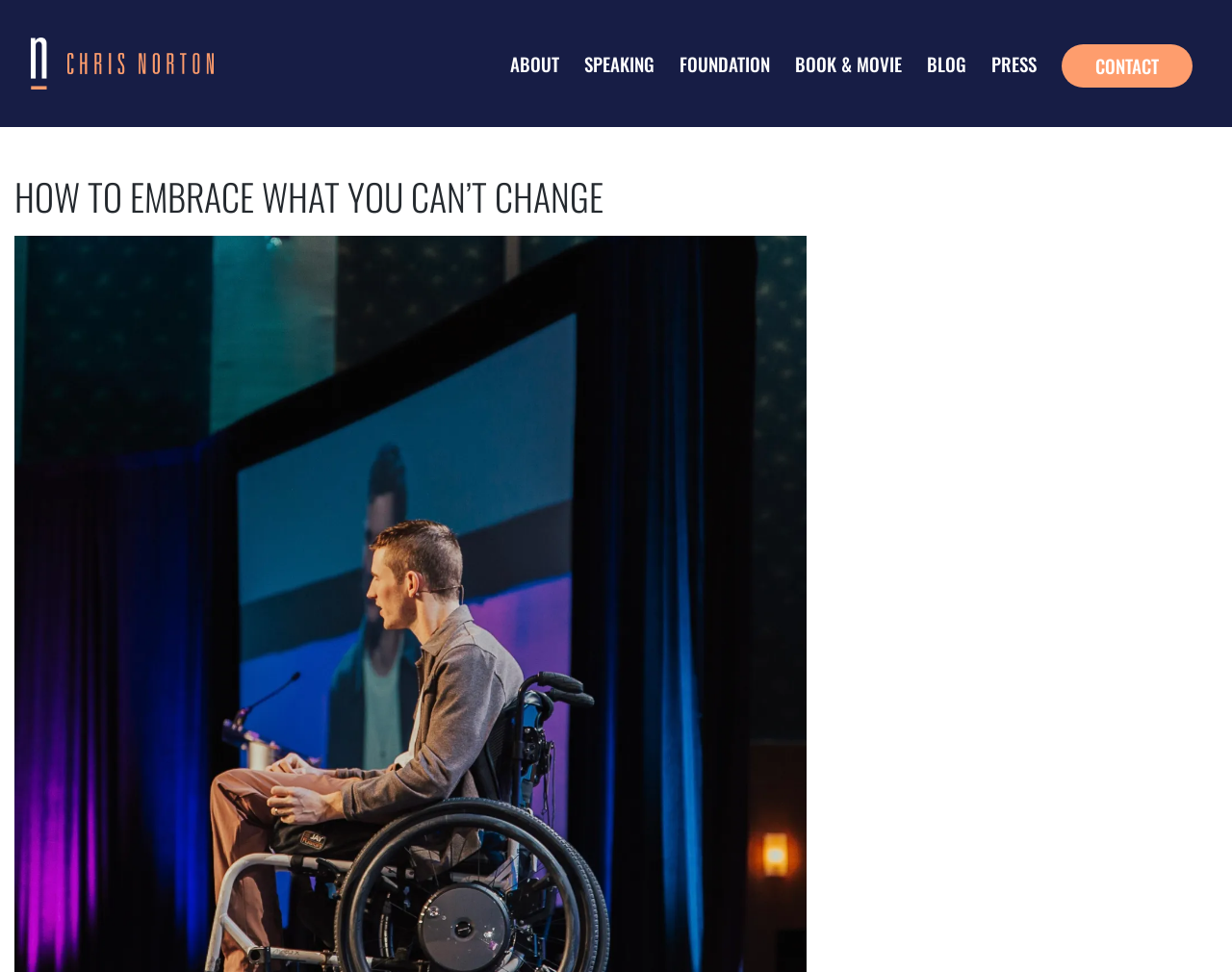Answer briefly with one word or phrase:
How many elements are present in the header section?

2